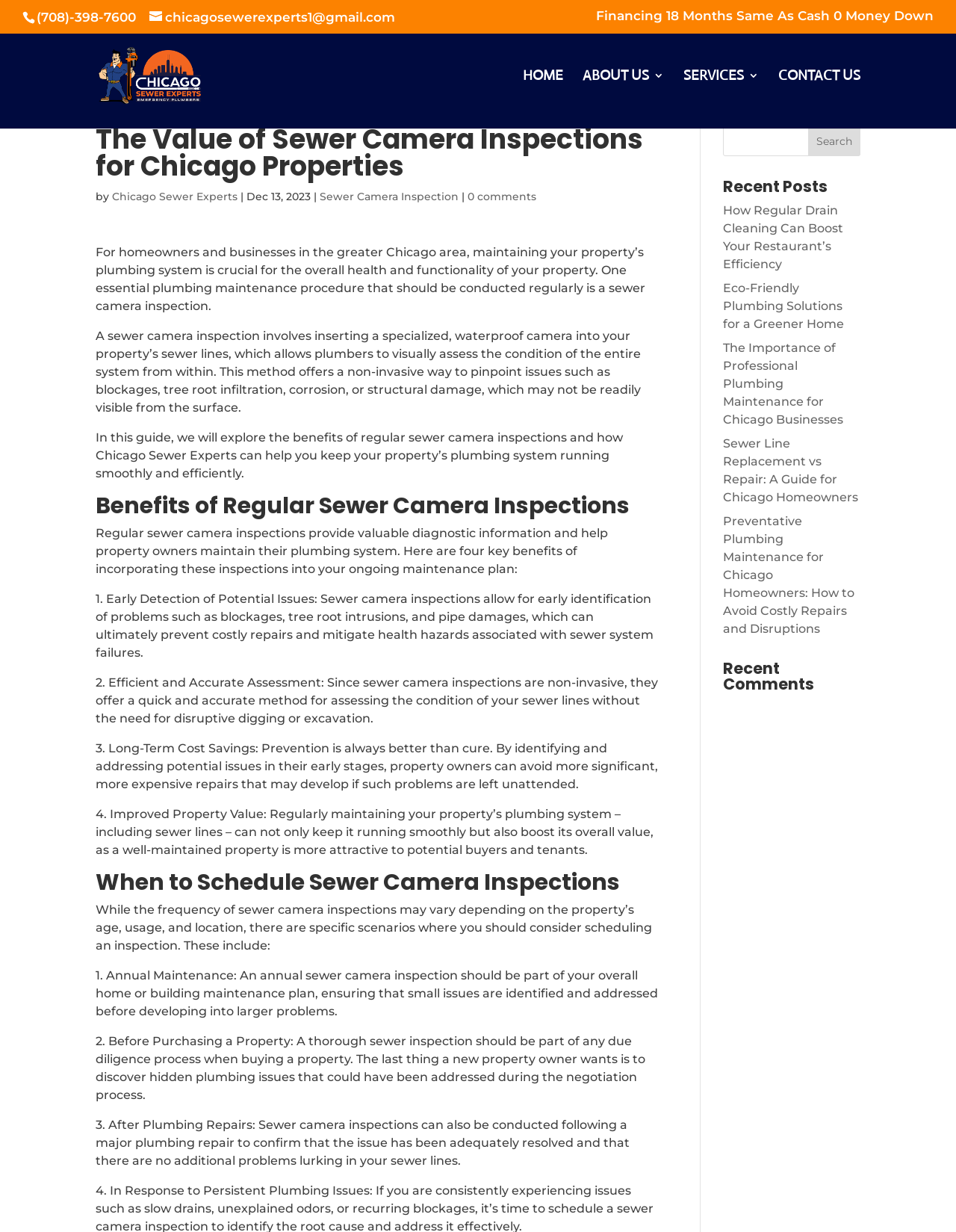What is the phone number to contact Chicago Sewer Experts? Based on the screenshot, please respond with a single word or phrase.

(708)-398-7600